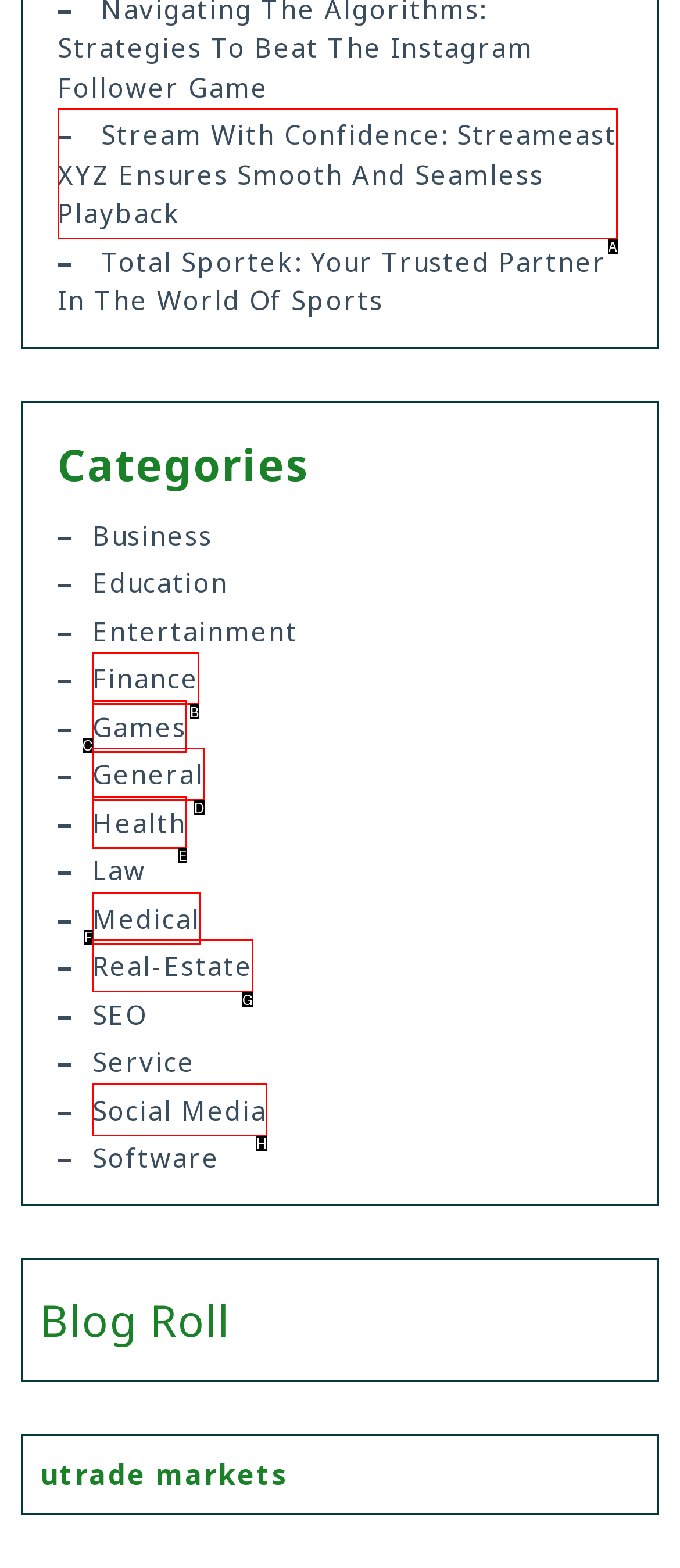Determine which UI element matches this description: Social Media
Reply with the appropriate option's letter.

H